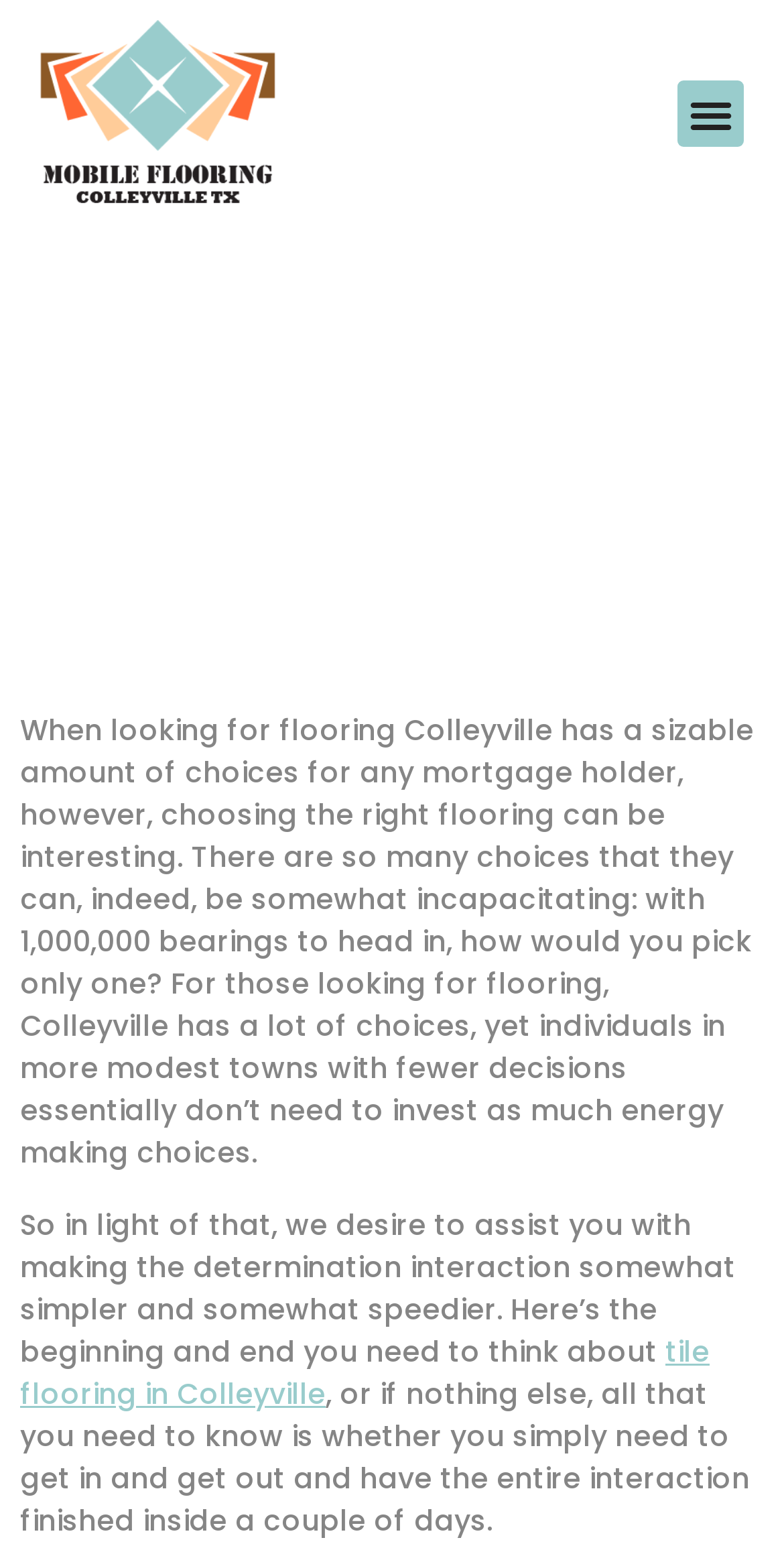How many options are available for flooring in Colleyville?
Provide an in-depth and detailed explanation in response to the question.

According to the text, 'When looking for flooring Colleyville has a sizable amount of choices for any mortgage holder', indicating that there are many options available for flooring in Colleyville, but the exact number is not specified.